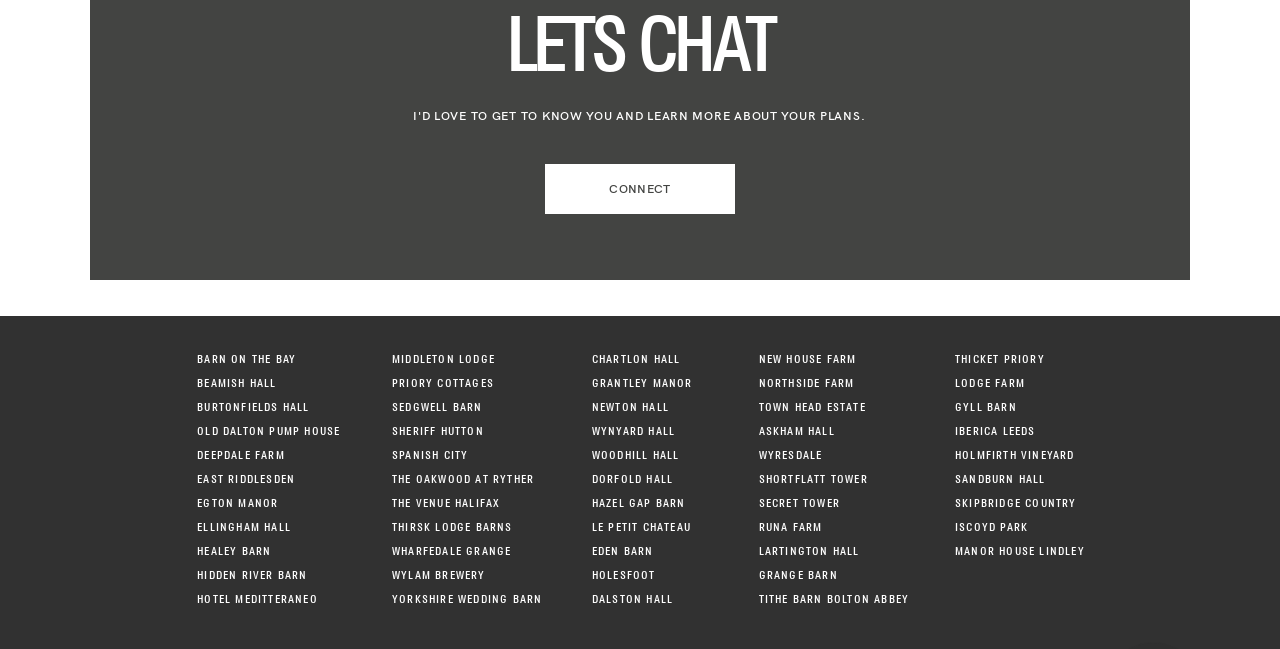Please identify the bounding box coordinates of the element on the webpage that should be clicked to follow this instruction: "Visit MIDDLETON LODGE". The bounding box coordinates should be given as four float numbers between 0 and 1, formatted as [left, top, right, bottom].

[0.306, 0.545, 0.387, 0.562]